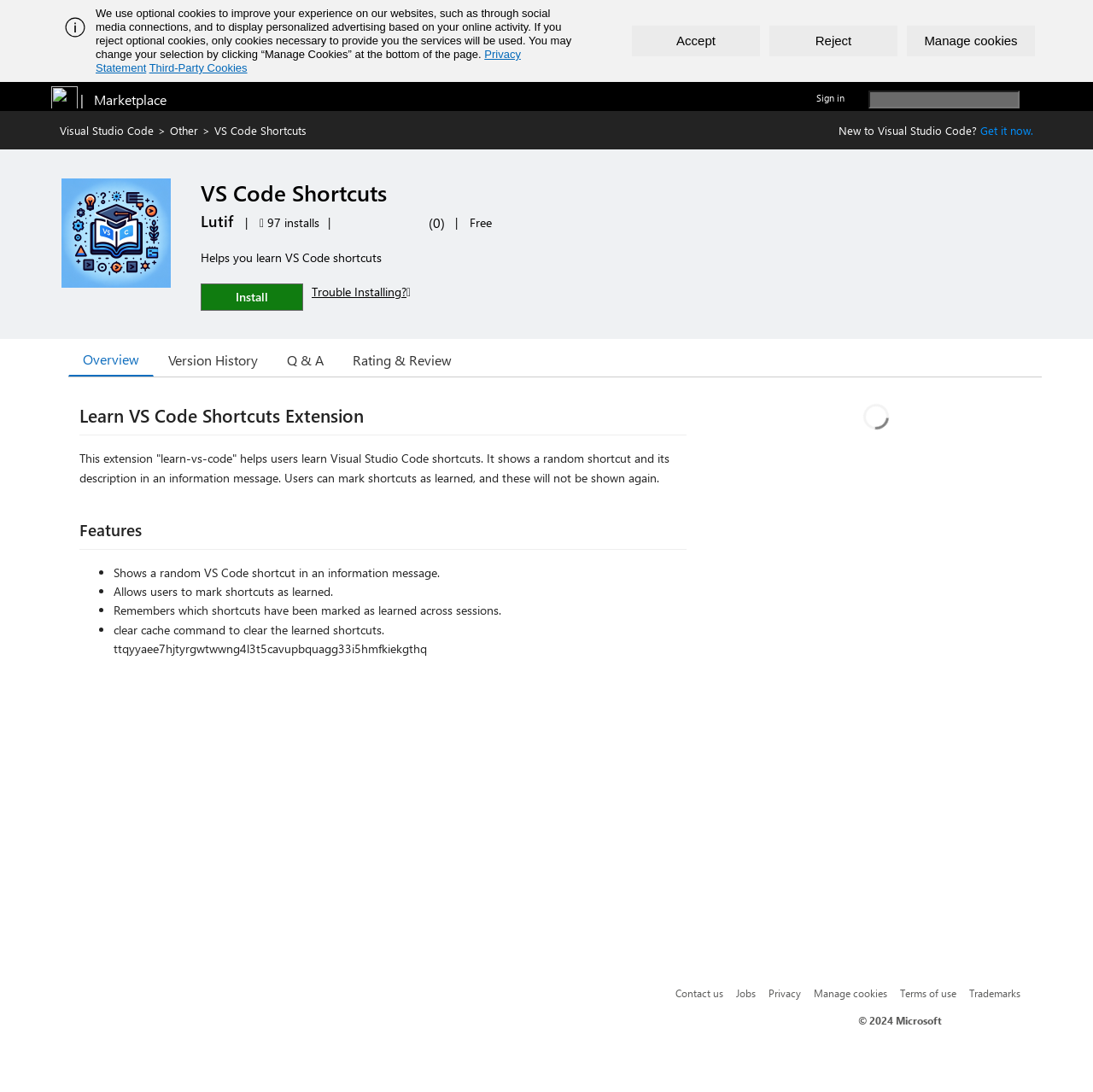Determine the bounding box coordinates for the area that should be clicked to carry out the following instruction: "Sign in to your account".

[0.747, 0.083, 0.773, 0.095]